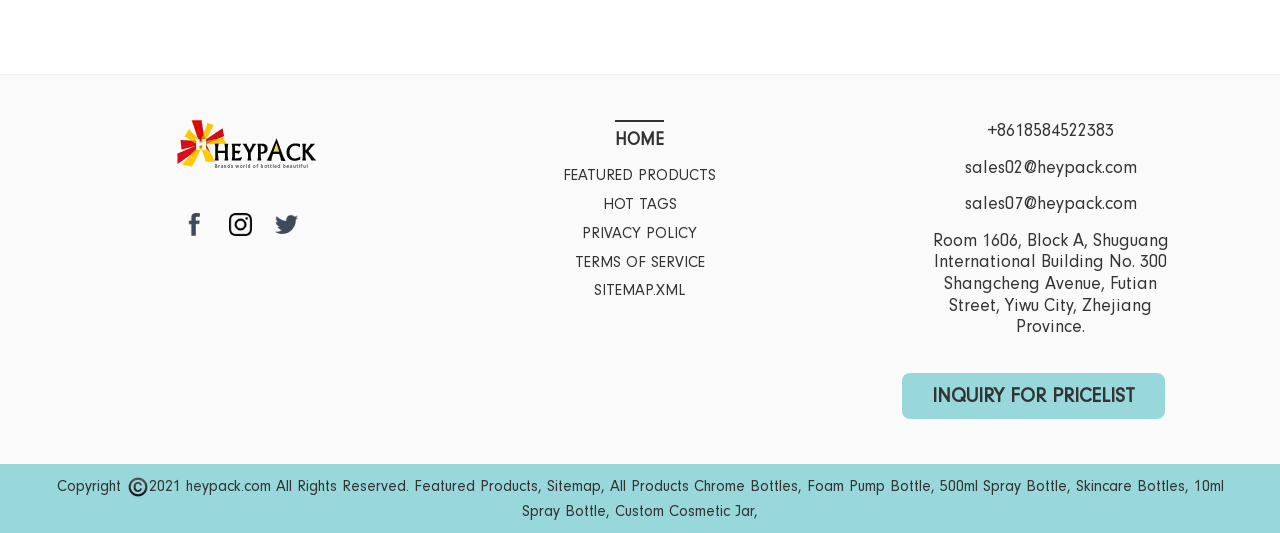What is the purpose of the link 'INQUIRY FOR PRICELIST'?
Observe the image and answer the question with a one-word or short phrase response.

Inquire for pricelist